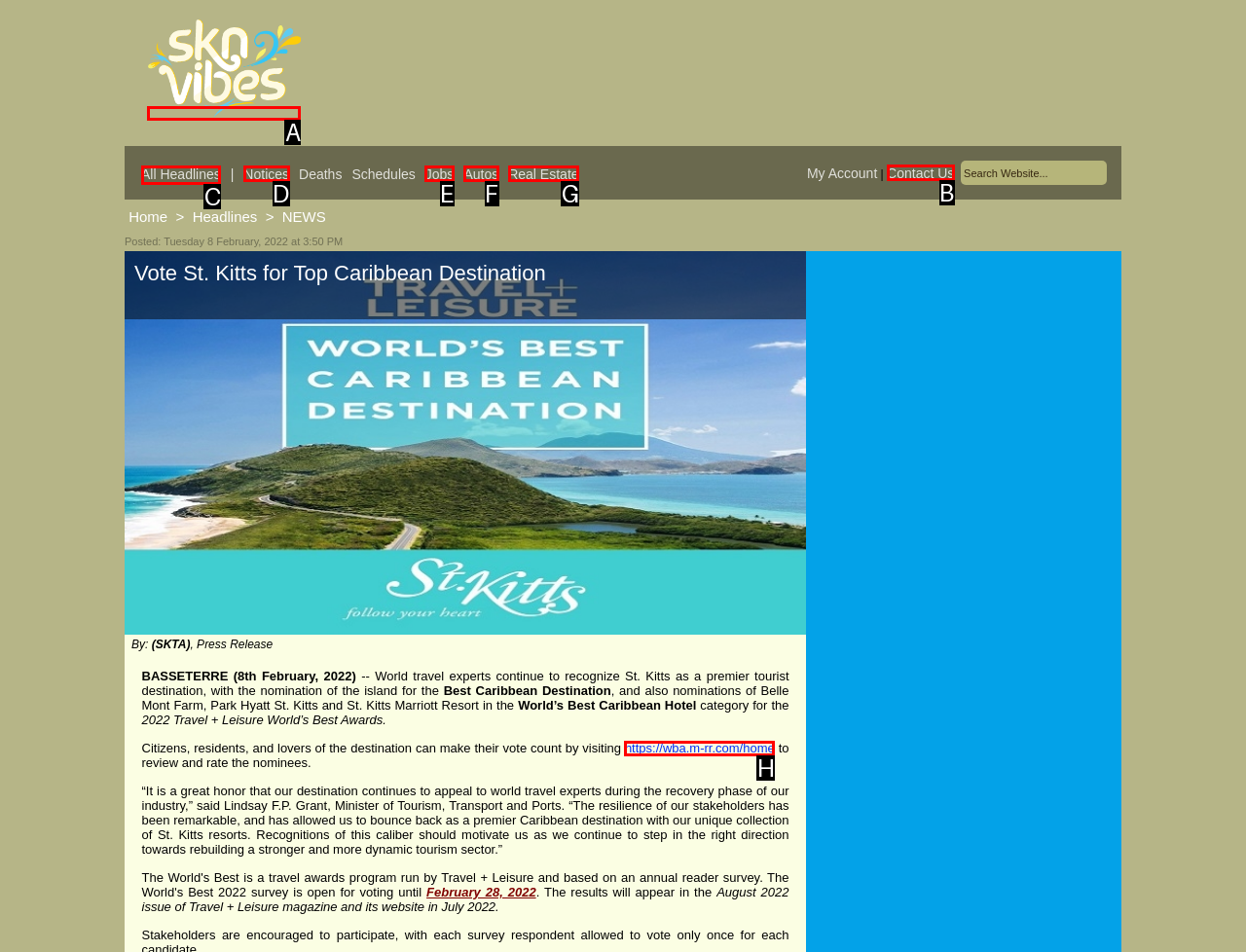Select the HTML element that corresponds to the description: Real Estate
Reply with the letter of the correct option from the given choices.

G